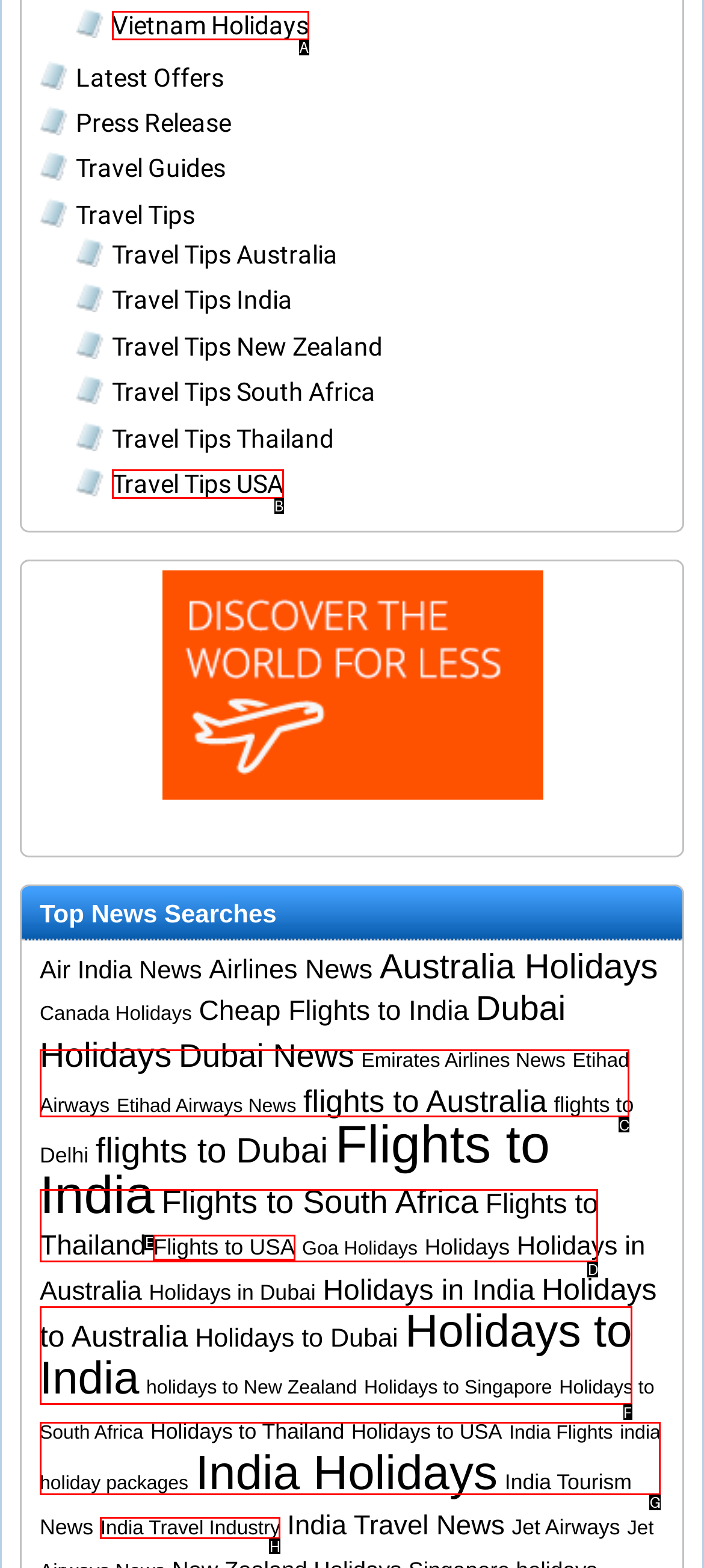Match the description to the correct option: Holidays to India
Provide the letter of the matching option directly.

F